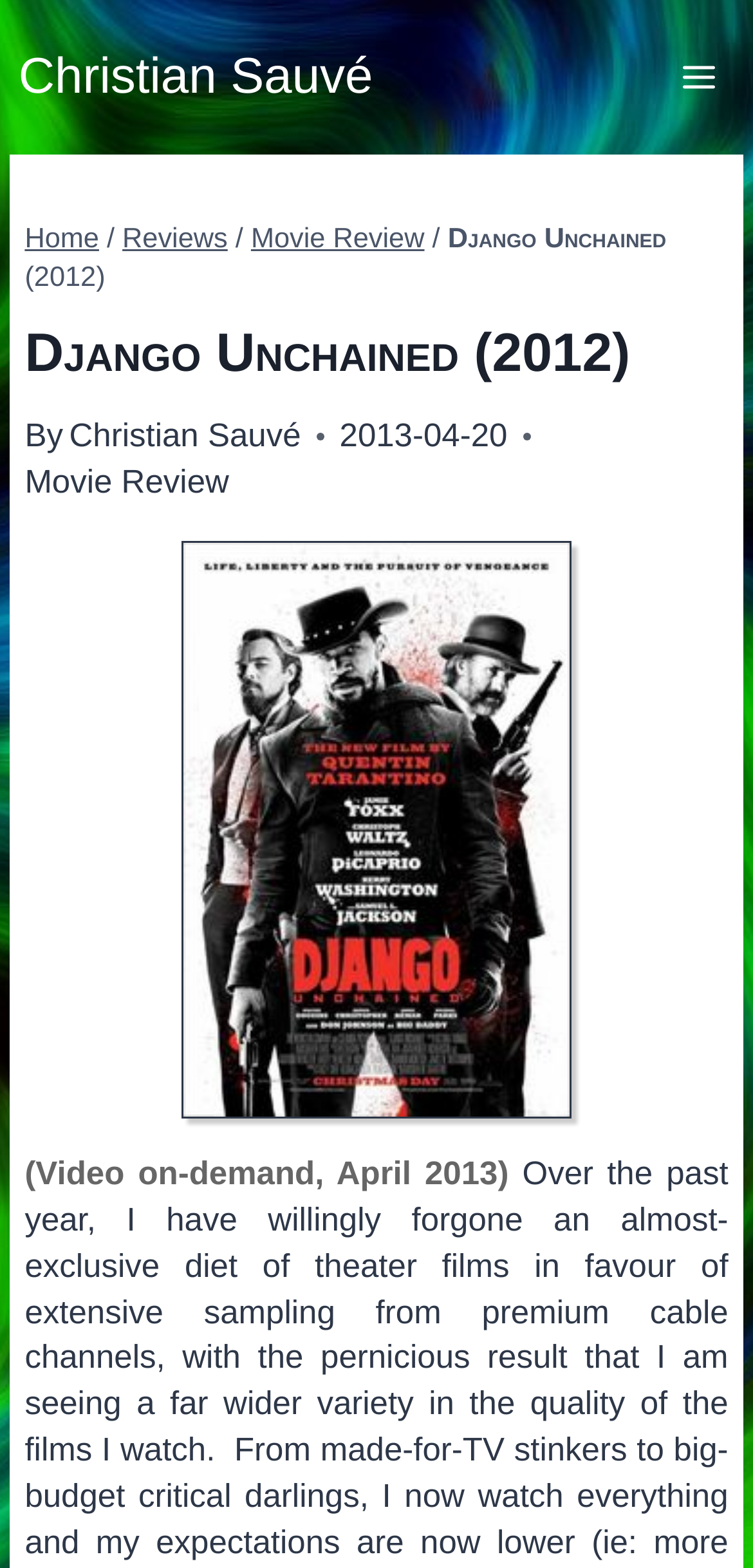What is the release year of the movie?
Give a single word or phrase as your answer by examining the image.

2012